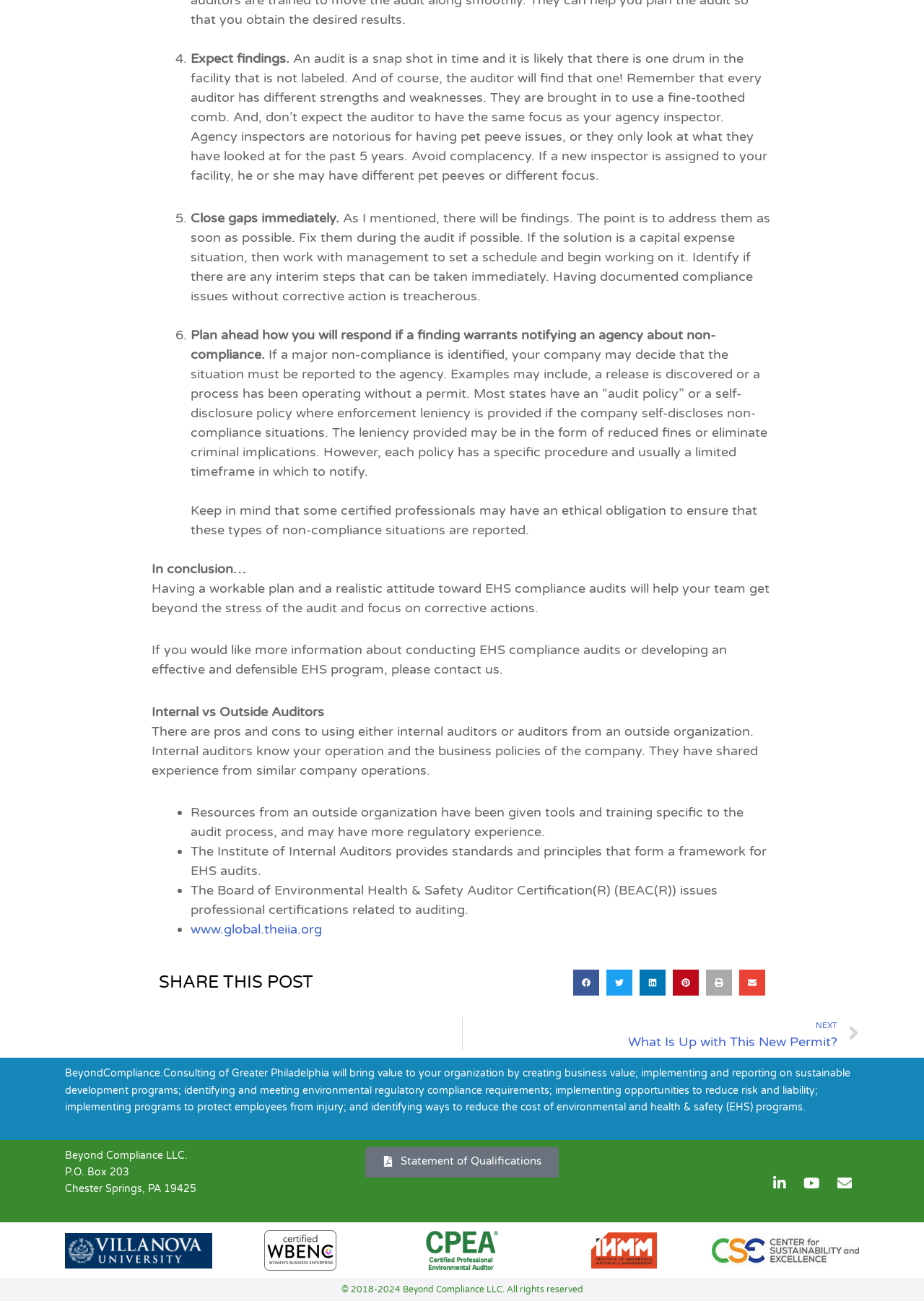Using the given element description, provide the bounding box coordinates (top-left x, top-left y, bottom-right x, bottom-right y) for the corresponding UI element in the screenshot: alt="IHMM" title="IHMM"

[0.639, 0.947, 0.711, 0.975]